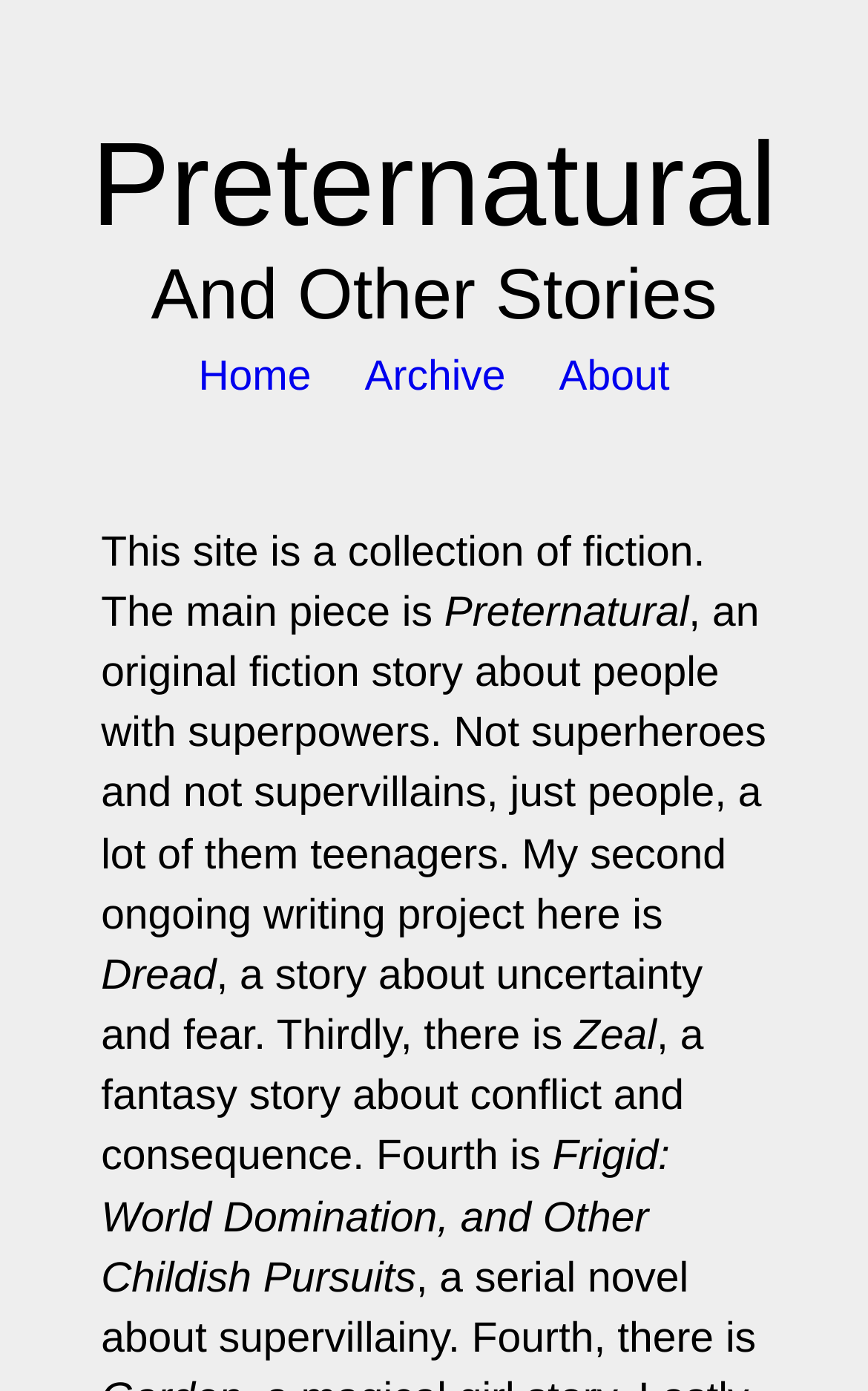What is the common theme among the characters in 'Preternatural'?
Refer to the screenshot and respond with a concise word or phrase.

Superpowers